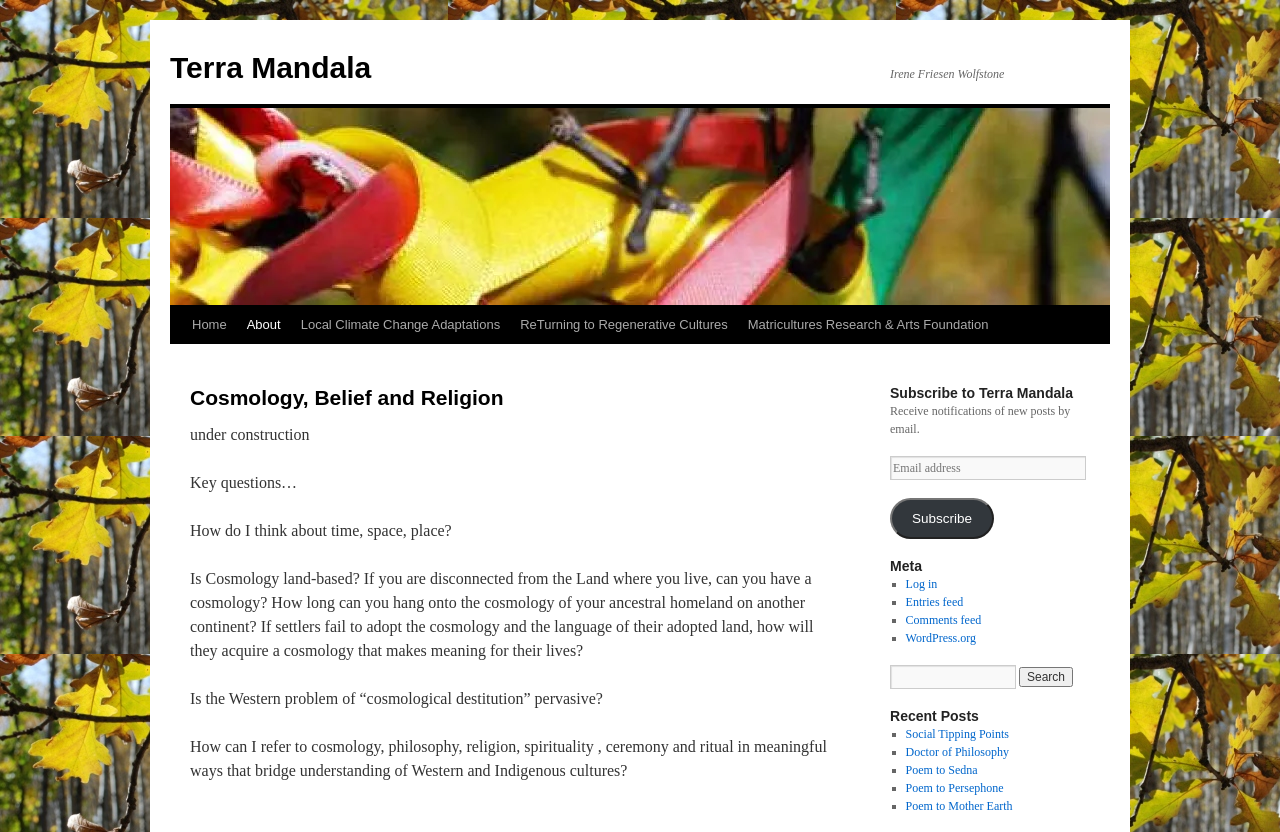Locate the bounding box coordinates of the area that needs to be clicked to fulfill the following instruction: "Click on the Terra Mandala link". The coordinates should be in the format of four float numbers between 0 and 1, namely [left, top, right, bottom].

[0.133, 0.061, 0.29, 0.101]